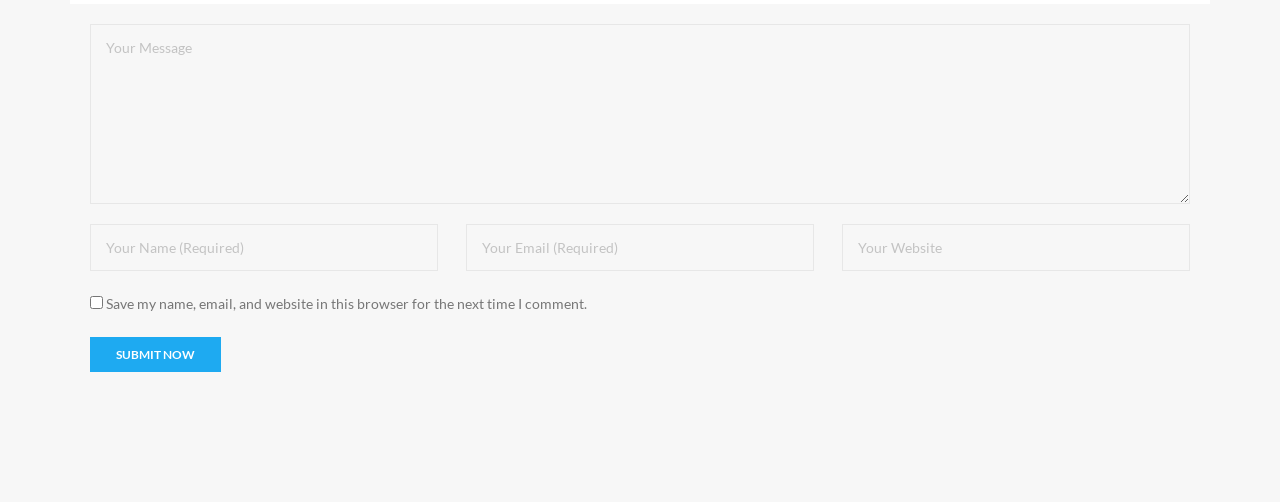What is the text on the submit button?
Using the details shown in the screenshot, provide a comprehensive answer to the question.

The button element has a child StaticText element with the text 'SUBMIT NOW', which is the text displayed on the submit button.